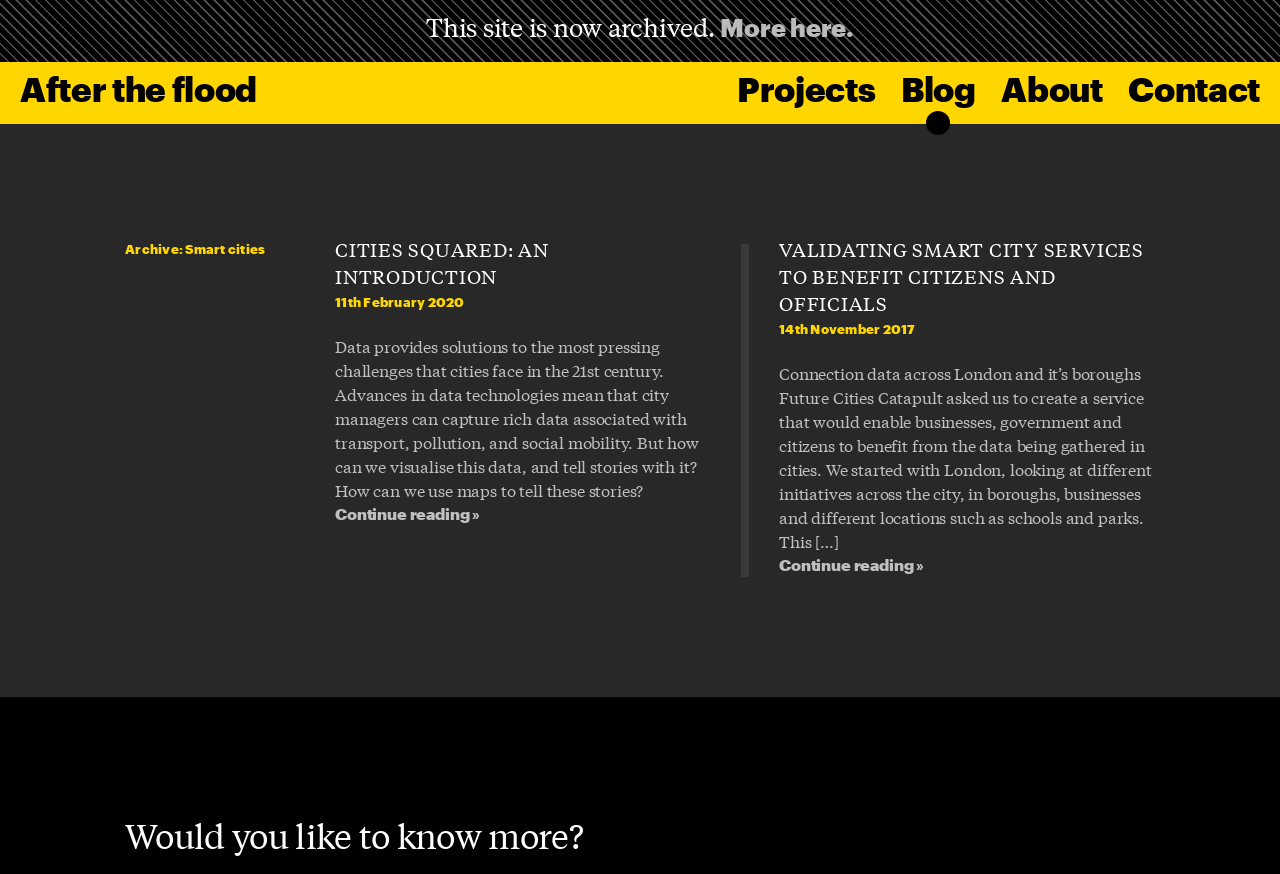Calculate the bounding box coordinates for the UI element based on the following description: "Cities squared: an introduction". Ensure the coordinates are four float numbers between 0 and 1, i.e., [left, top, right, bottom].

[0.262, 0.27, 0.429, 0.331]